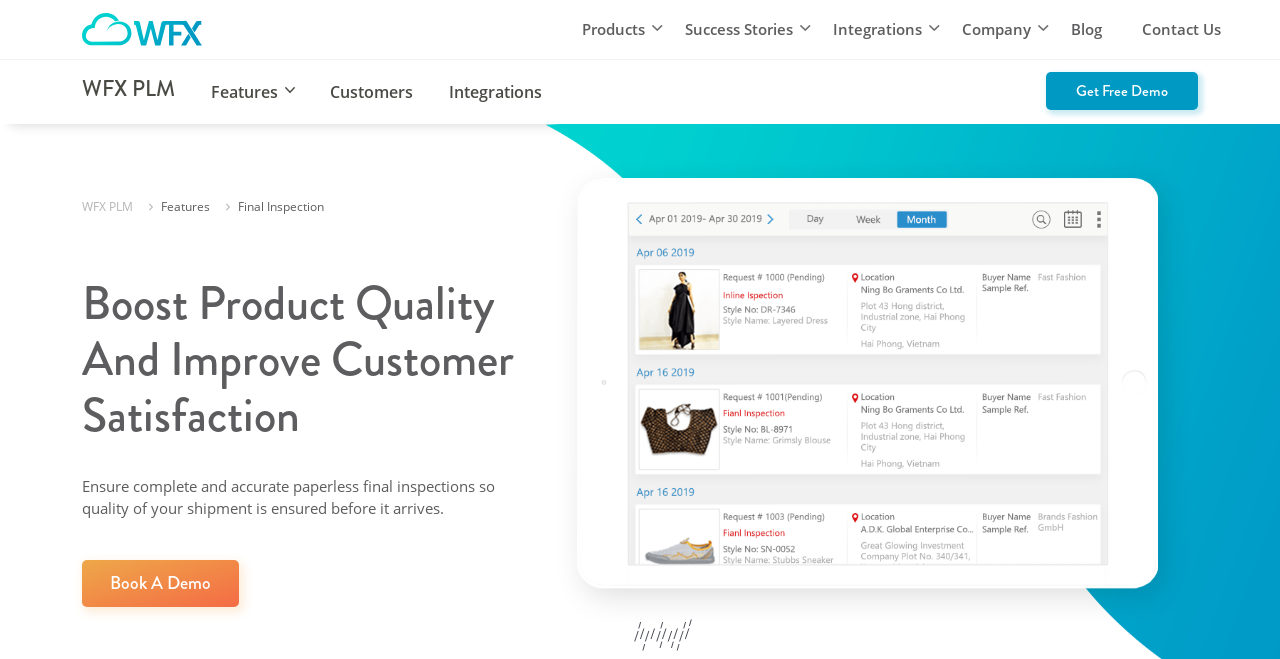Please extract the title of the webpage.

Boost Product Quality And Improve Customer Satisfaction